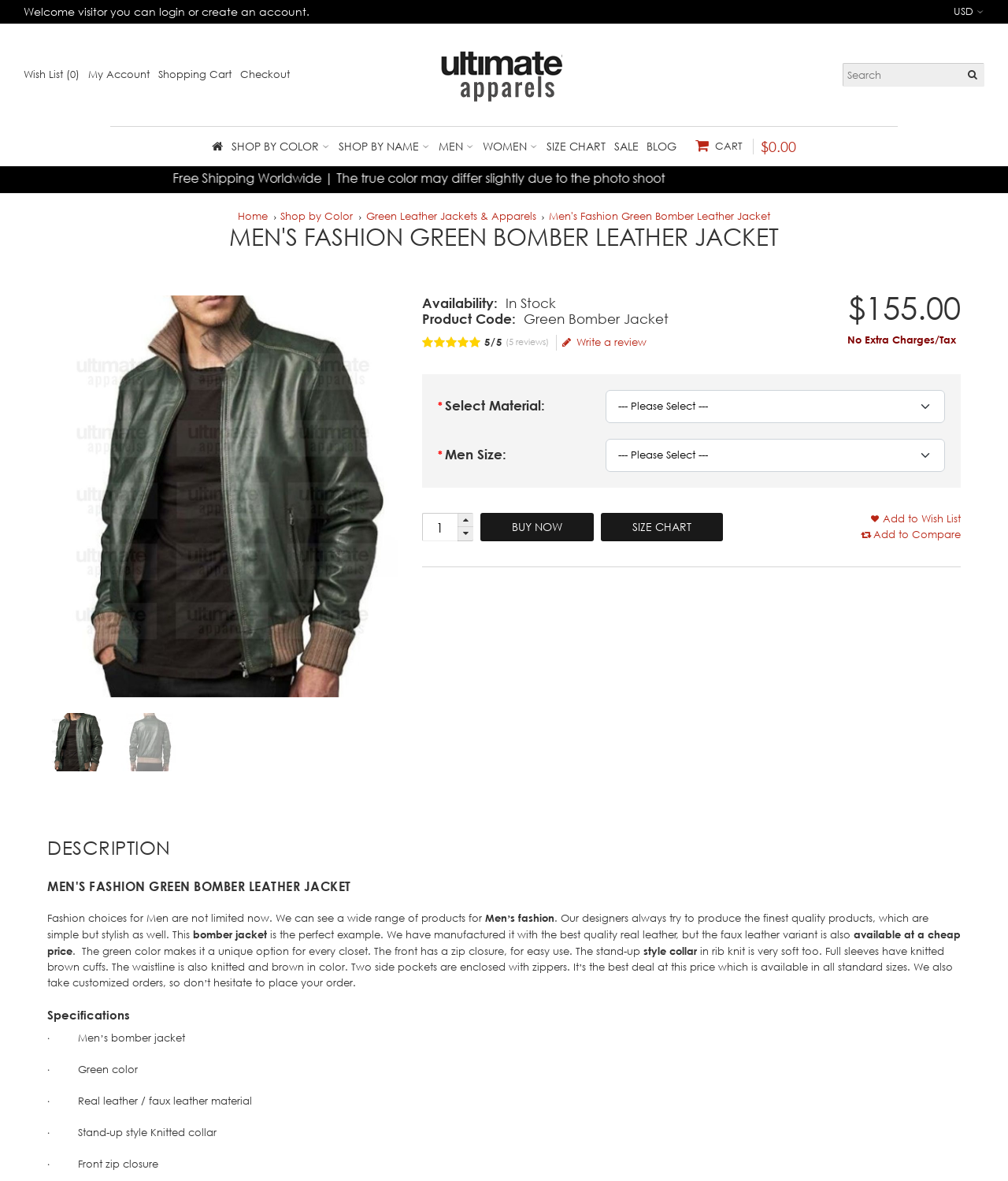Examine the screenshot and answer the question in as much detail as possible: What is the price of the Men's Fashion Green Bomber Leather Jacket?

The price of the jacket can be found in the product details section, where it is listed as '$155.00'.